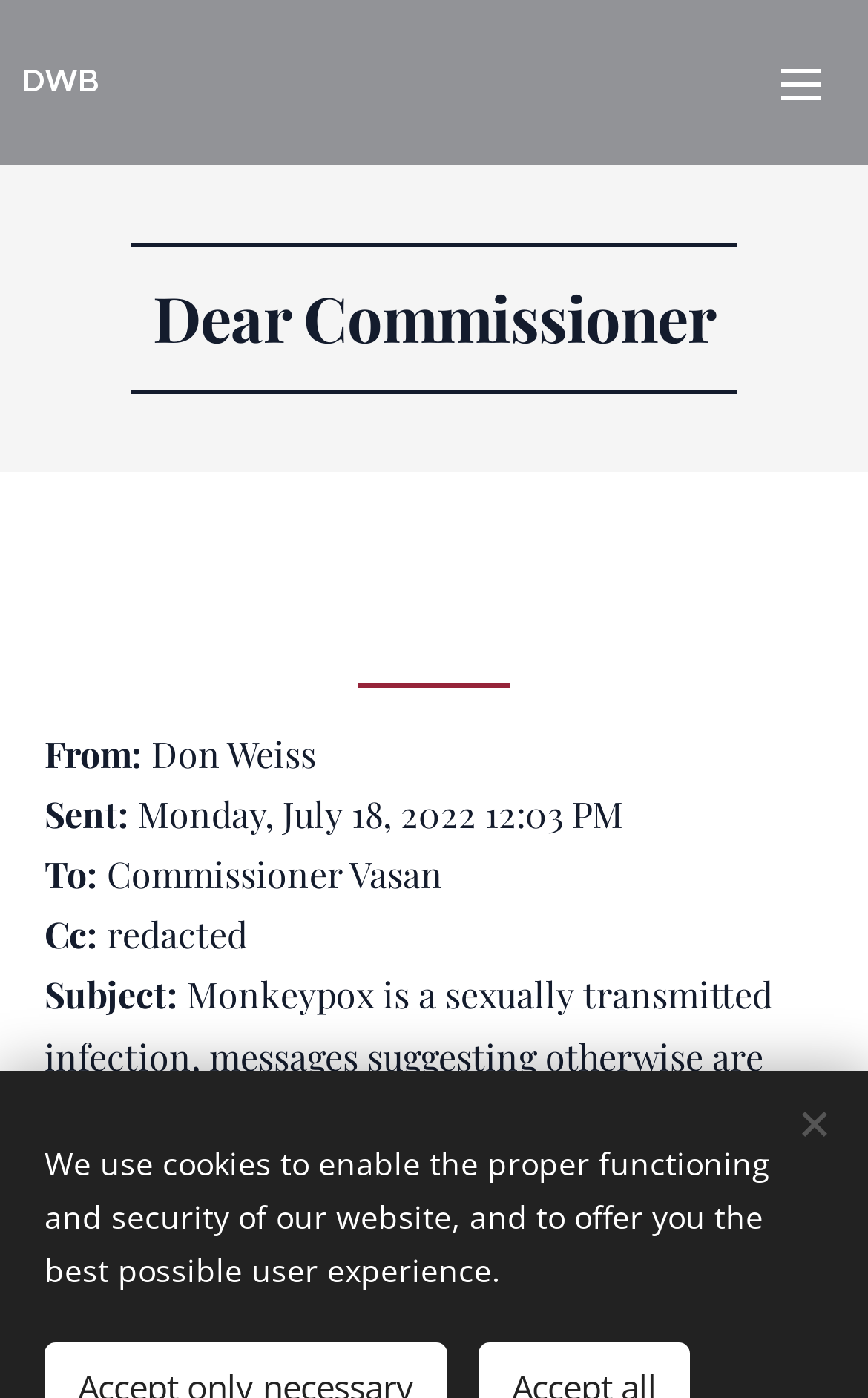What is the date of the email?
Provide a thorough and detailed answer to the question.

I found the 'Sent:' label on the webpage and located the corresponding date and time, which is 'Monday, July 18, 2022 12:03 PM'.